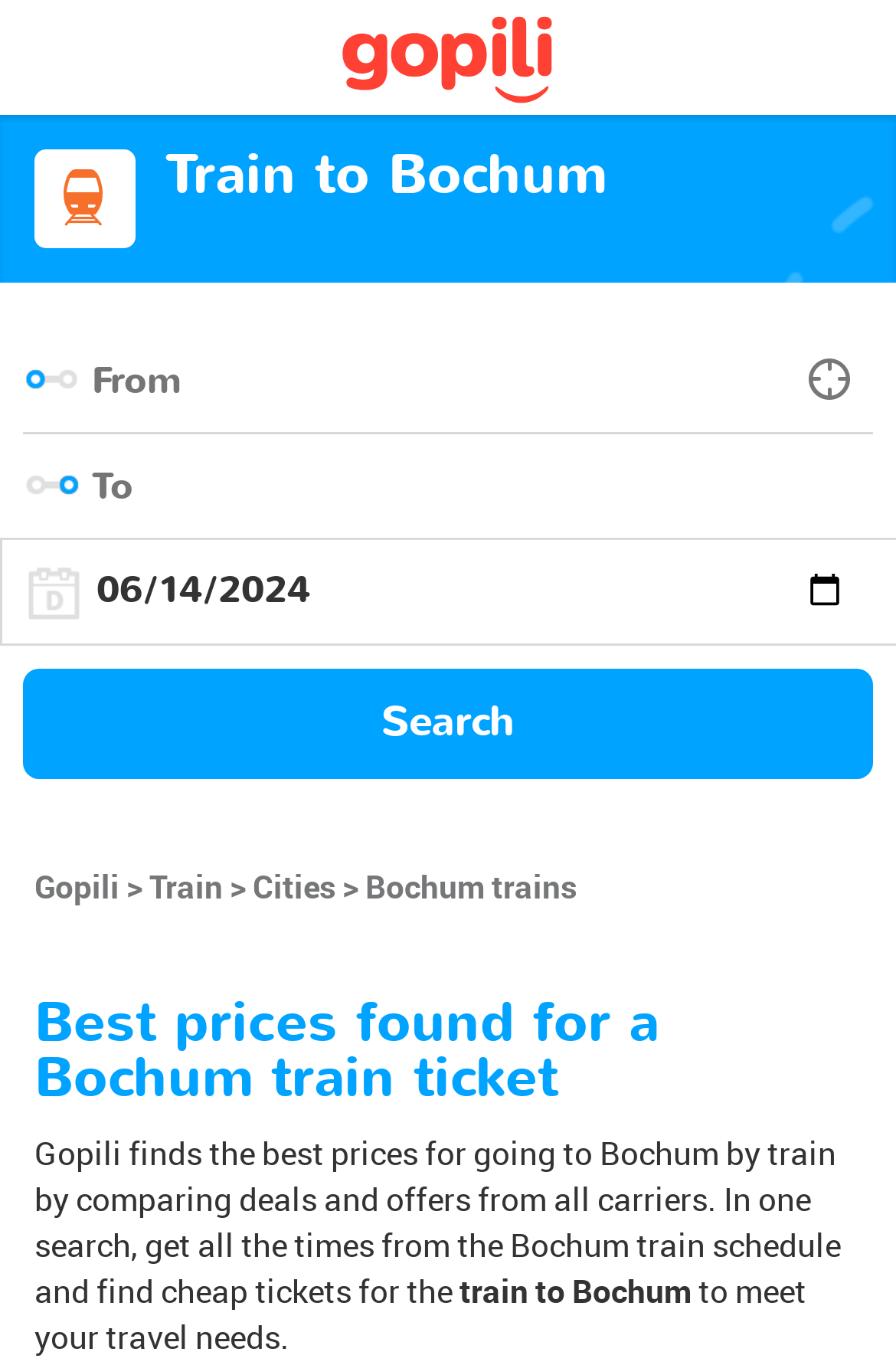Describe the webpage meticulously, covering all significant aspects.

The webpage is a search engine for train tickets to Bochum, provided by gopili.com. At the top left corner, there is a logo of gopili.com, accompanied by a link to the logo. Next to the logo, there is a heading that reads "Train to Bochum". 

Below the heading, there are two text boxes, one labeled "From" and the other labeled "To", where users can input their travel information. To the right of the "From" text box, there is a link to geolocalize the user's location. Between the two text boxes, there is a link to inverse the travel direction. 

Under the "To" text box, there is a date picker with three spin buttons to select the month, day, and year of travel. A "Show date picker" button is located to the right of the date picker. 

At the bottom of the page, there is a prominent search button that spans almost the entire width of the page. Above the search button, there are five links to different sections of the website, including "Gopili", "Train", "Cities", and "Bochum trains". 

The main content of the page is a heading that reads "Best prices found for a Bochum train ticket", followed by a paragraph of text that explains how gopili.com finds the best prices for train tickets to Bochum by comparing deals and offers from all carriers. The text also mentions that users can find cheap tickets that meet their travel needs.